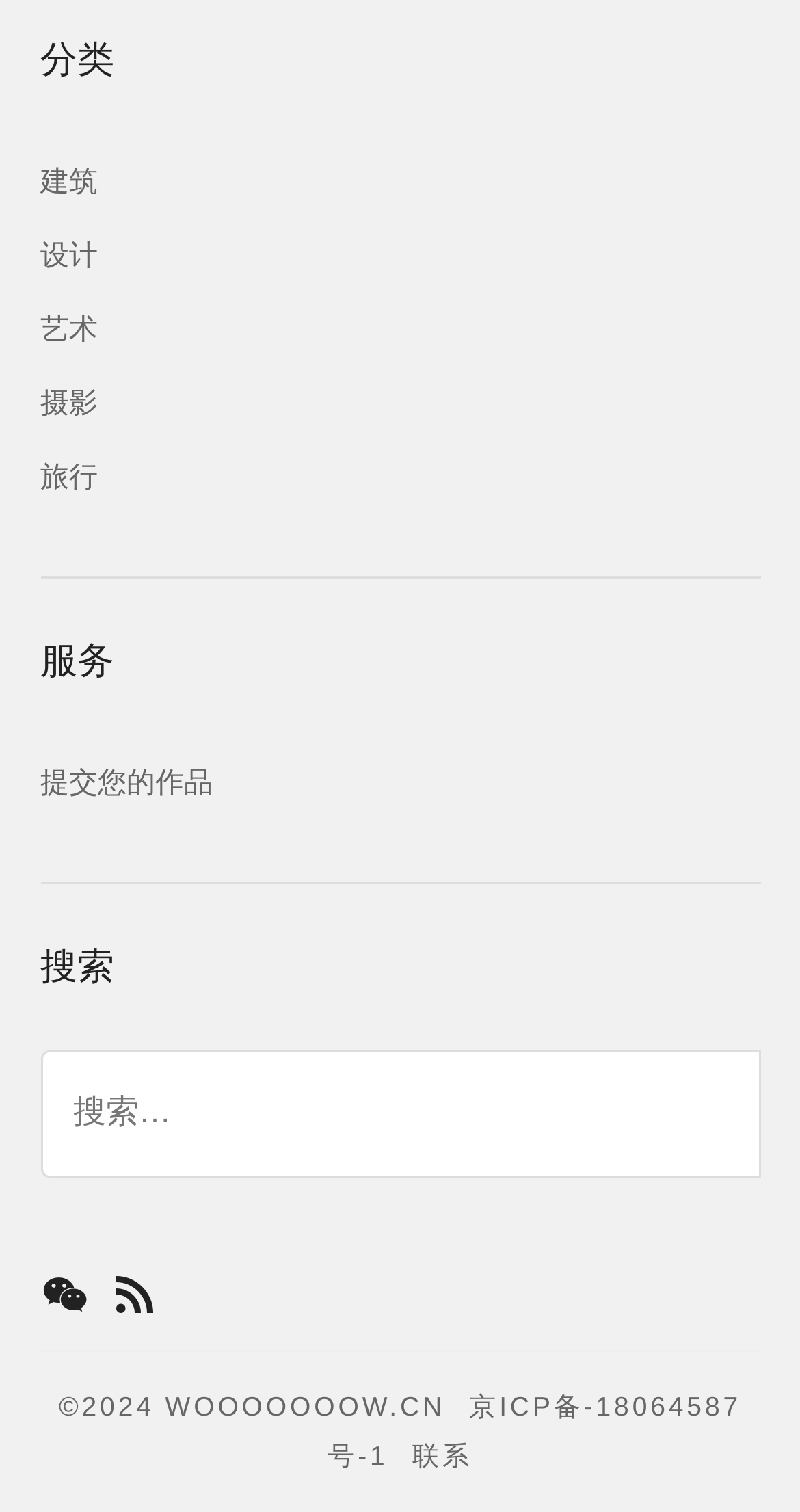Determine the bounding box coordinates of the clickable region to execute the instruction: "submit your work". The coordinates should be four float numbers between 0 and 1, denoted as [left, top, right, bottom].

[0.05, 0.506, 0.265, 0.528]